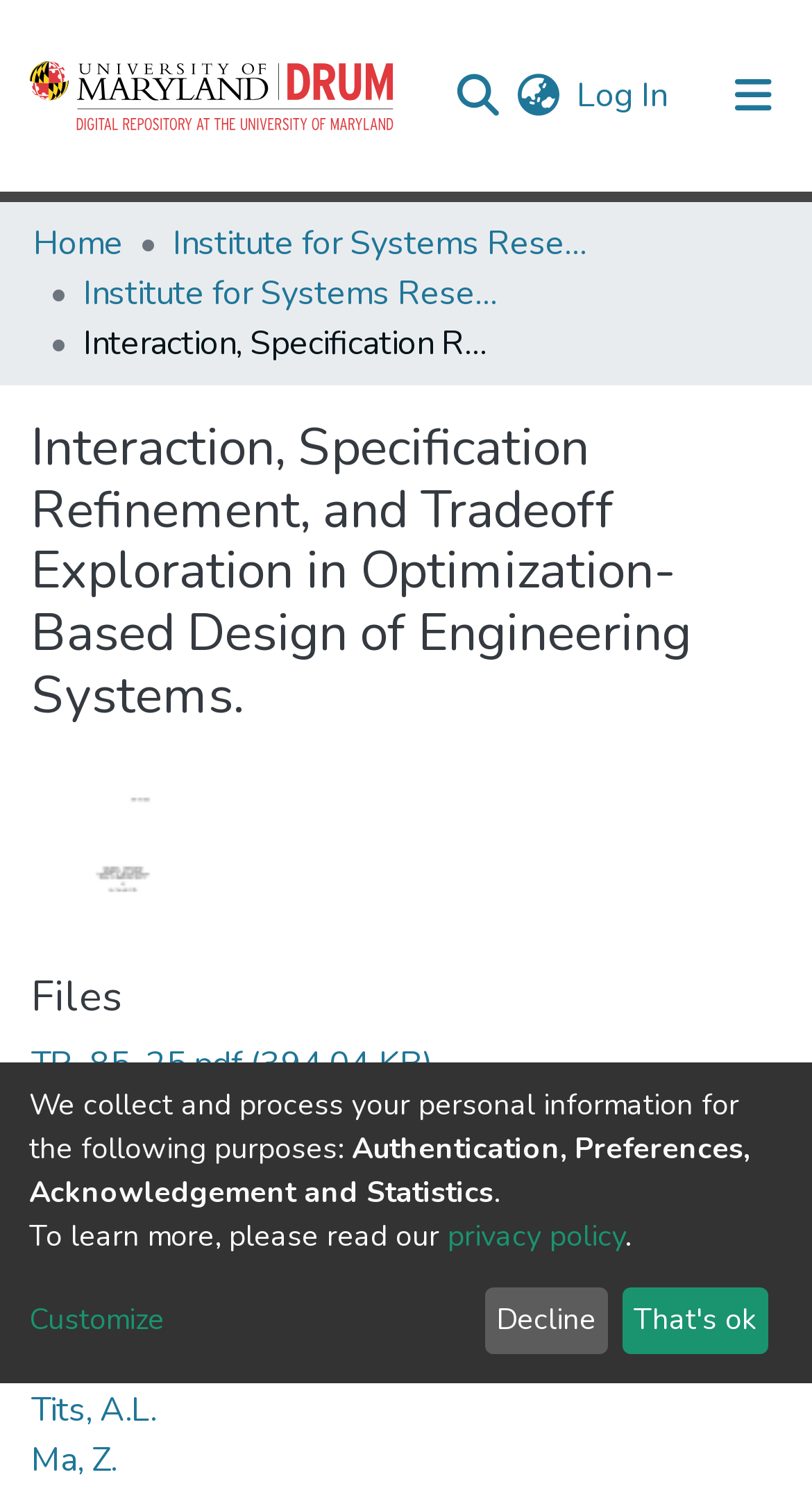Illustrate the webpage's structure and main components comprehensively.

The webpage appears to be a technical report or academic paper titled "Interaction, Specification Refinement, and Tradeoff Exploration in Optimization-Based Design of Engineering Systems." The top section of the page features a navigation bar with several links, including "DRUM," "Search," "Language switch," and "Log In." There is also a "Toggle navigation" button on the right side of the navigation bar.

Below the navigation bar, there is a breadcrumb navigation section with links to "Home," "Institute for Systems Research," and "Institute for Systems Research Technical Reports." The main content of the page is divided into several sections, including a heading with the title of the report, a thumbnail image, and sections for "Files," "Date," and "Authors."

In the "Files" section, there is a link to download a PDF file titled "TR_85-25.pdf" with a size of 394.04 KB and a note indicating that it has been downloaded 721 times. The "Date" section shows the year 1985, and the "Authors" section lists two authors, "Tits, A.L." and "Ma, Z."

At the bottom of the page, there is a section with a heading that appears to be related to privacy policy, stating that the website collects and processes personal information for various purposes. There are links to a privacy policy and a "Customize" option, as well as buttons to "Decline" or accept the terms with "That's ok."